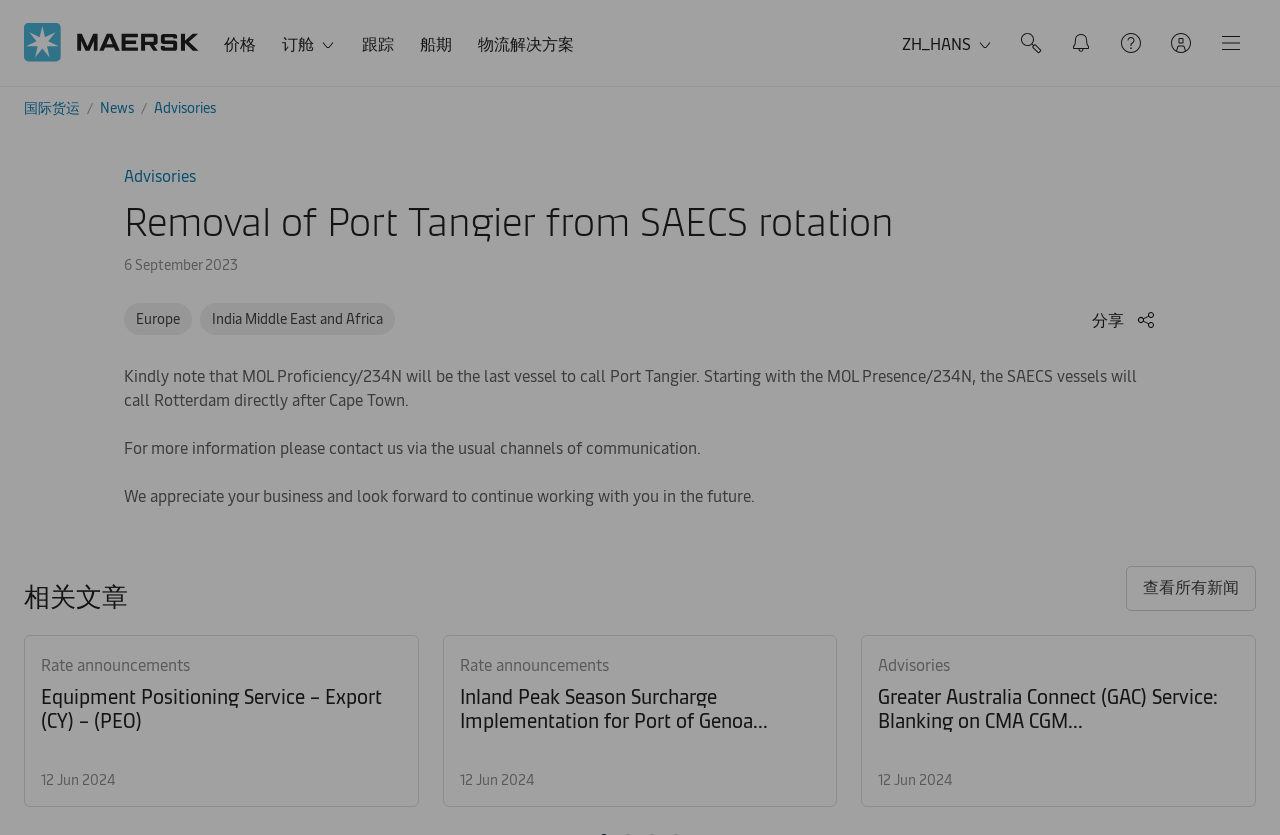Can you find the bounding box coordinates for the element that needs to be clicked to execute this instruction: "View news"? The coordinates should be given as four float numbers between 0 and 1, i.e., [left, top, right, bottom].

[0.078, 0.117, 0.105, 0.141]